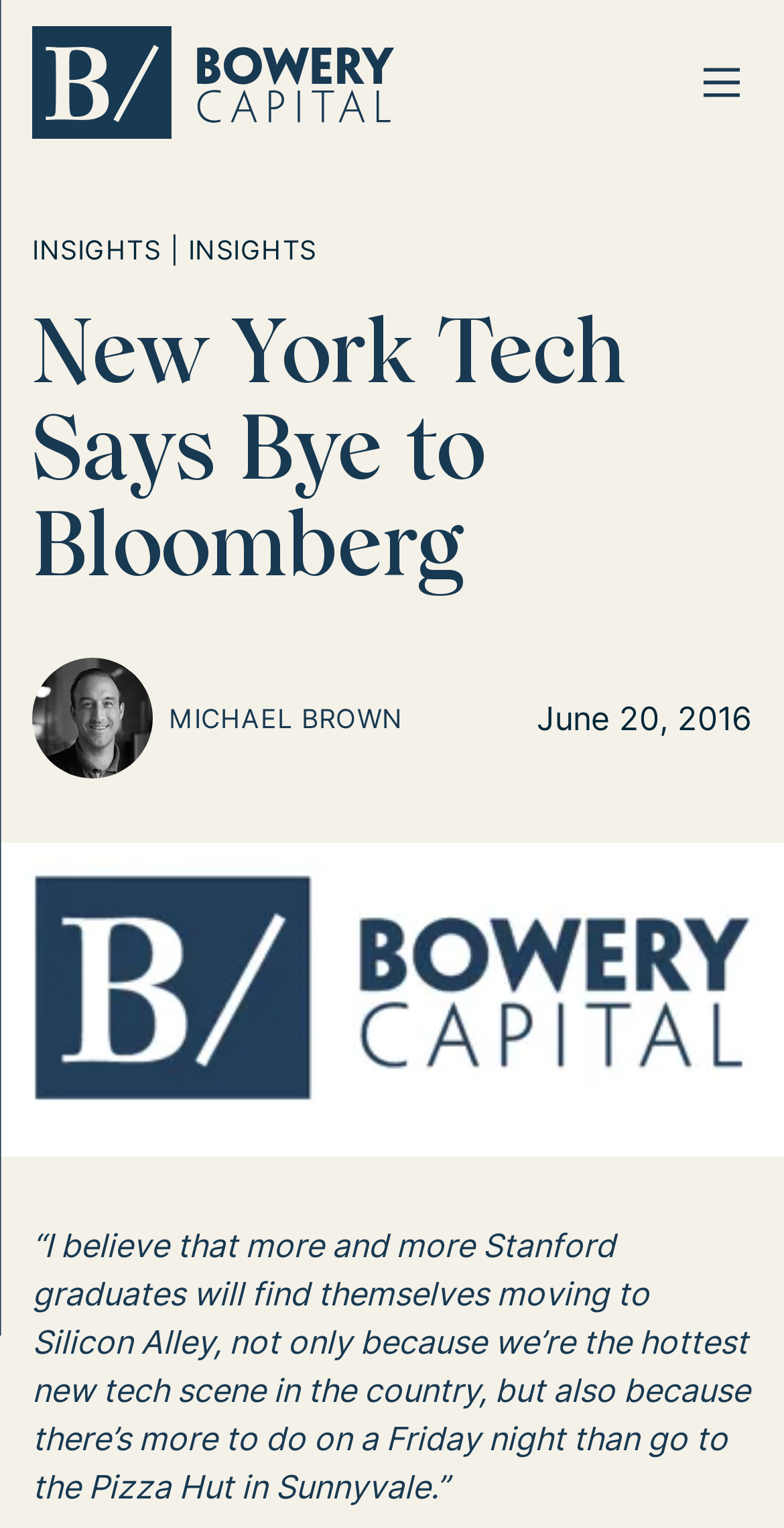Please find the bounding box coordinates in the format (top-left x, top-left y, bottom-right x, bottom-right y) for the given element description. Ensure the coordinates are floating point numbers between 0 and 1. Description: Open Mobile Menu

[0.882, 0.034, 0.959, 0.074]